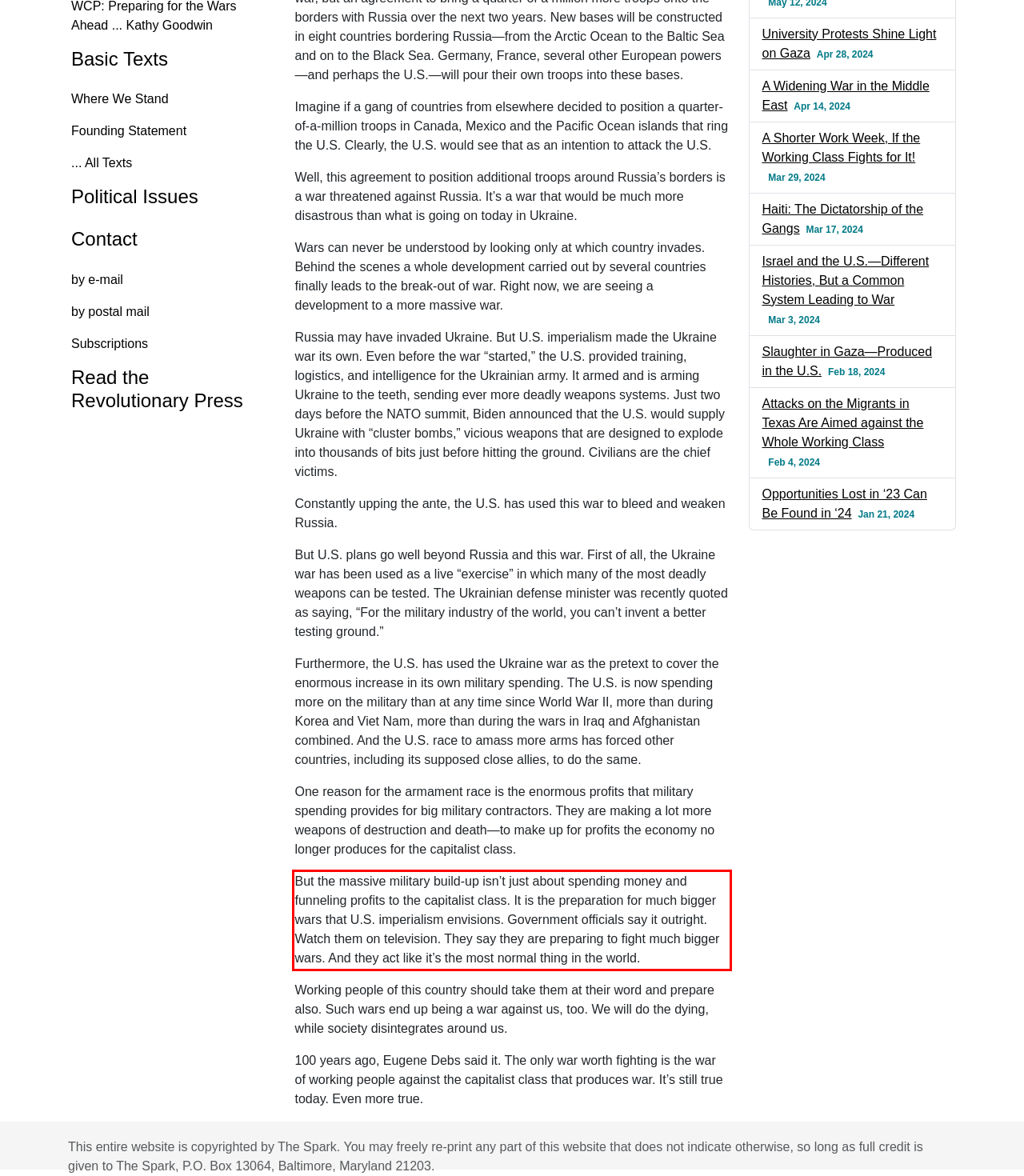Given a screenshot of a webpage containing a red bounding box, perform OCR on the text within this red bounding box and provide the text content.

But the massive military build-up isn’t just about spending money and funneling profits to the capitalist class. It is the preparation for much bigger wars that U.S. imperialism envisions. Government officials say it outright. Watch them on television. They say they are preparing to fight much bigger wars. And they act like it’s the most normal thing in the world.